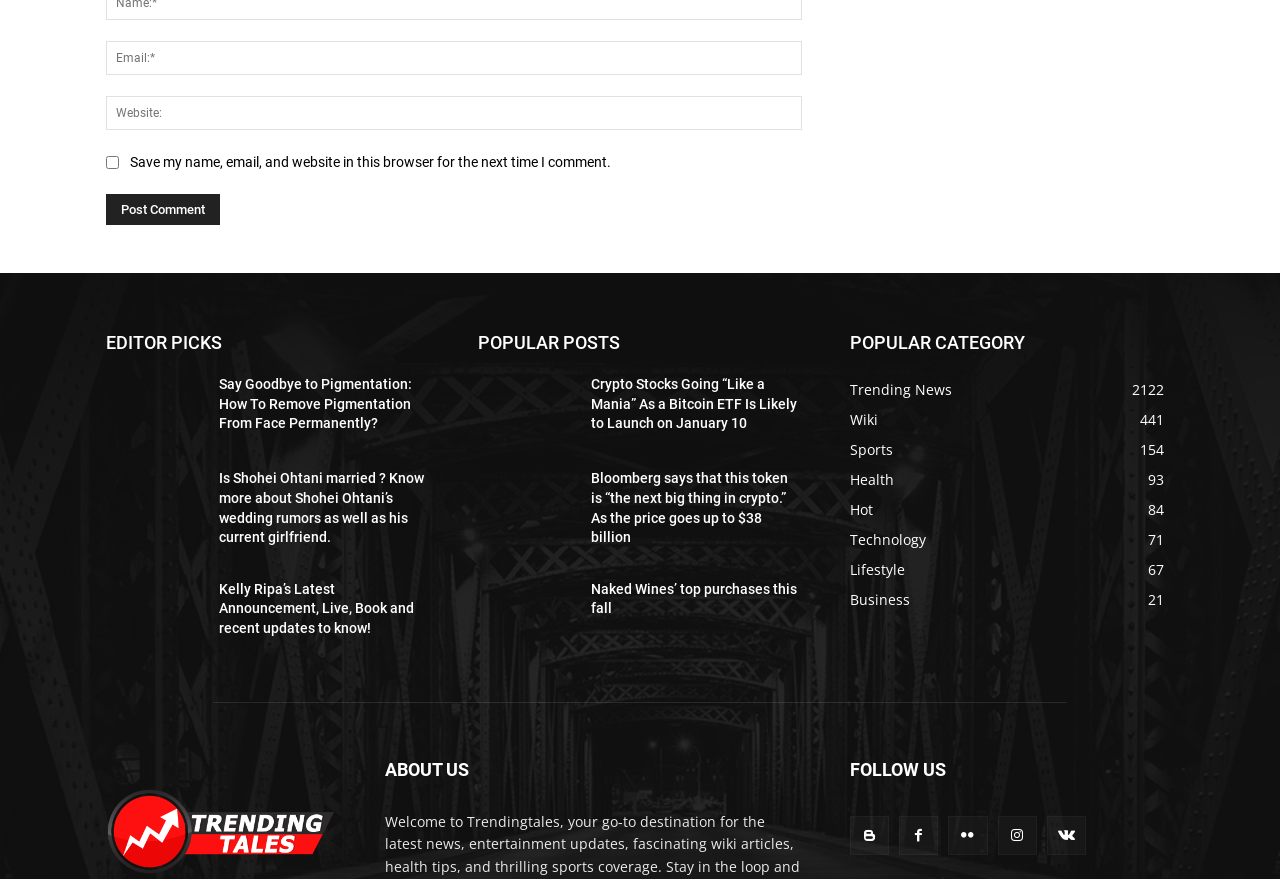Identify the bounding box for the UI element described as: "parent_node: Email:* name="email" placeholder="Email:*"". The coordinates should be four float numbers between 0 and 1, i.e., [left, top, right, bottom].

[0.083, 0.047, 0.627, 0.086]